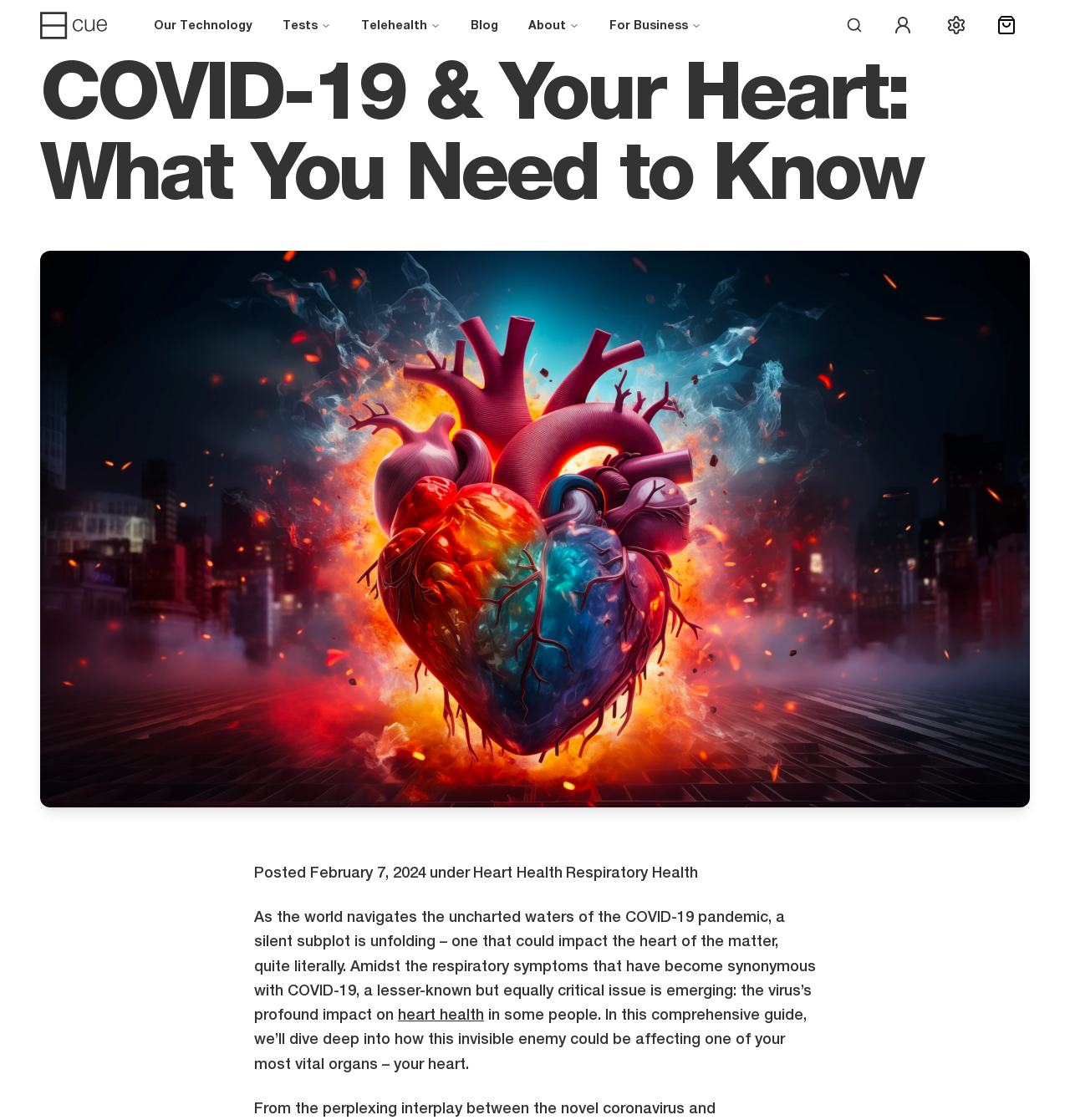Please determine the bounding box coordinates for the element with the description: "parent_node: Our Technology".

[0.038, 0.007, 0.1, 0.037]